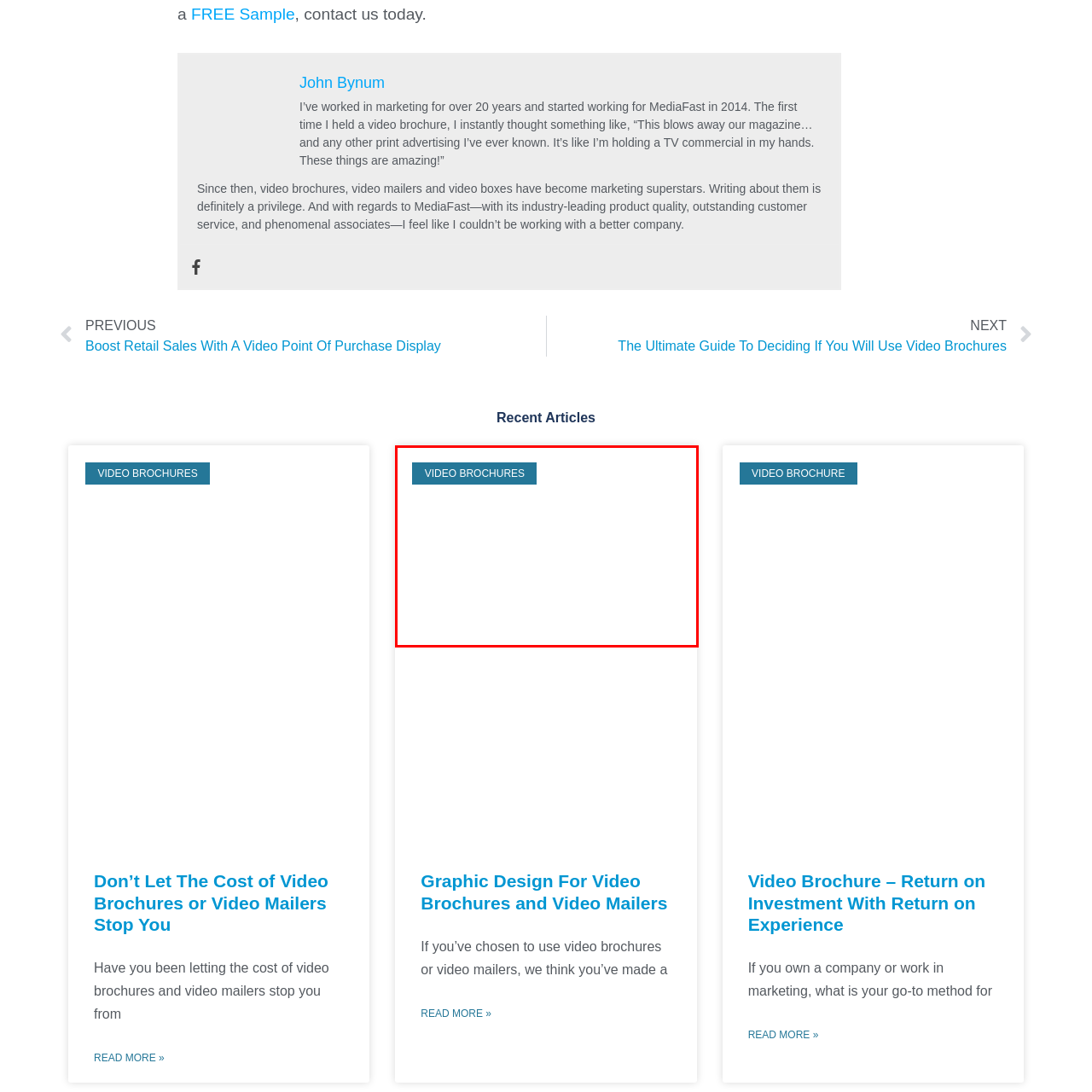Provide a thorough description of the scene captured within the red rectangle.

This image features a prominent label reading "VIDEO BROCHURES." It appears as a clickable button, likely indicating a link to more information or resources regarding video brochures. The design is visually appealing, with the text set against a contrasting background, making it easy to read and attracting attention. This element is part of a section discussing various video marketing solutions, emphasizing their popularity and effectiveness in modern advertising strategies.